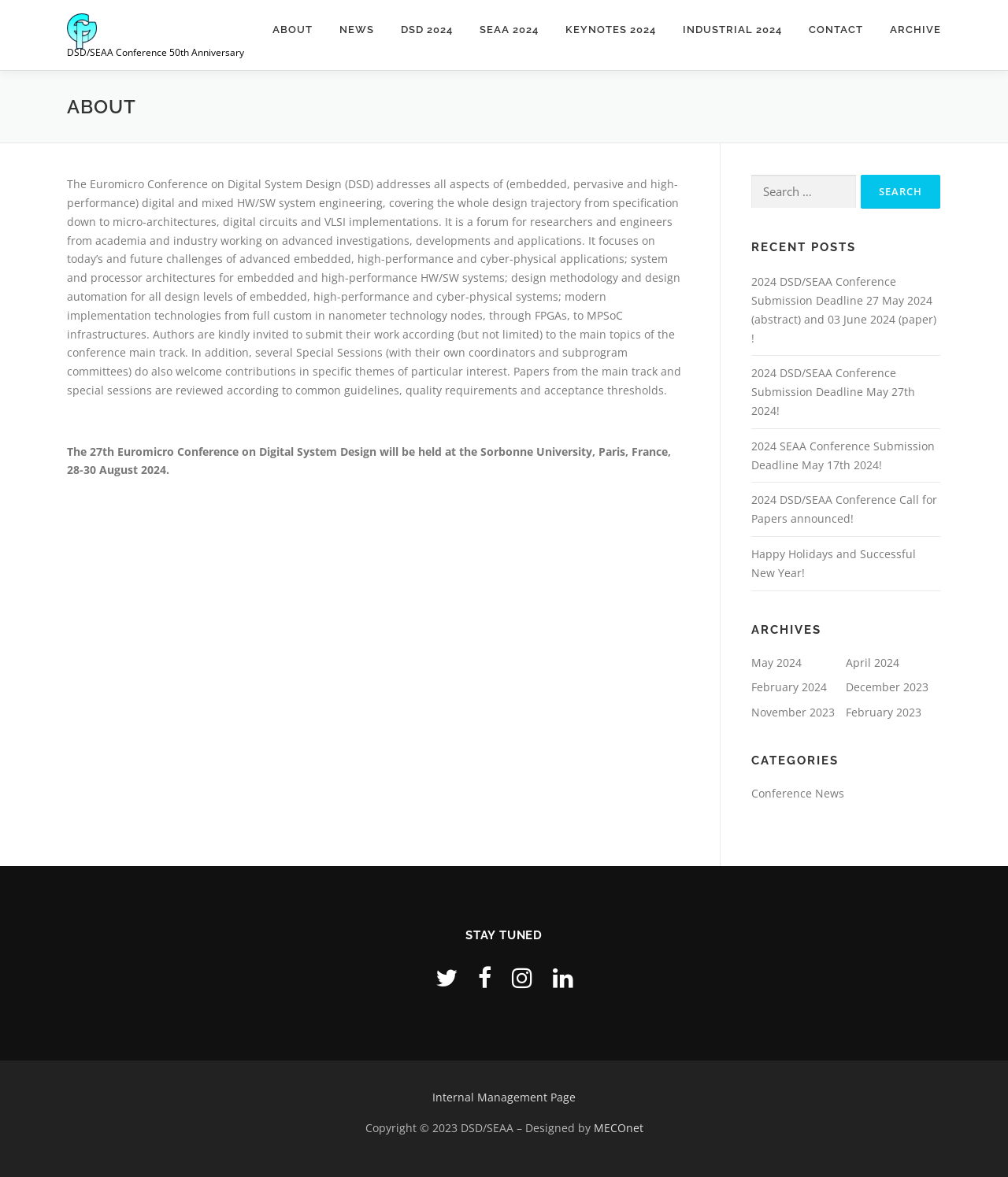With reference to the screenshot, provide a detailed response to the question below:
Where will the 27th Euromicro Conference on Digital System Design be held?

The location of the conference can be found in the text 'The 27th Euromicro Conference on Digital System Design will be held at the Sorbonne University, Paris, France, 28-30 August 2024.'.